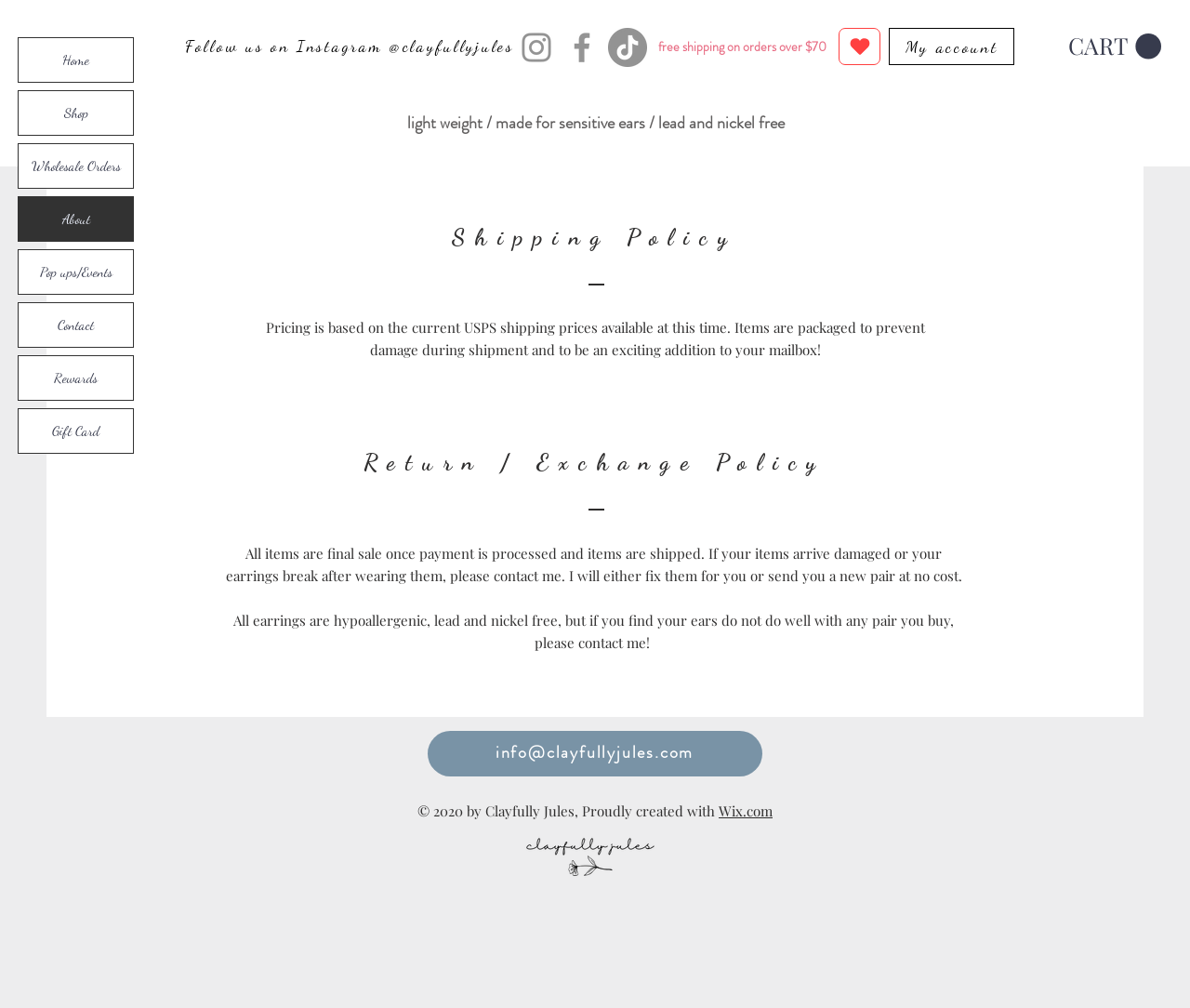Using the description "Alternance et stage groupe casino", predict the bounding box of the relevant HTML element.

None